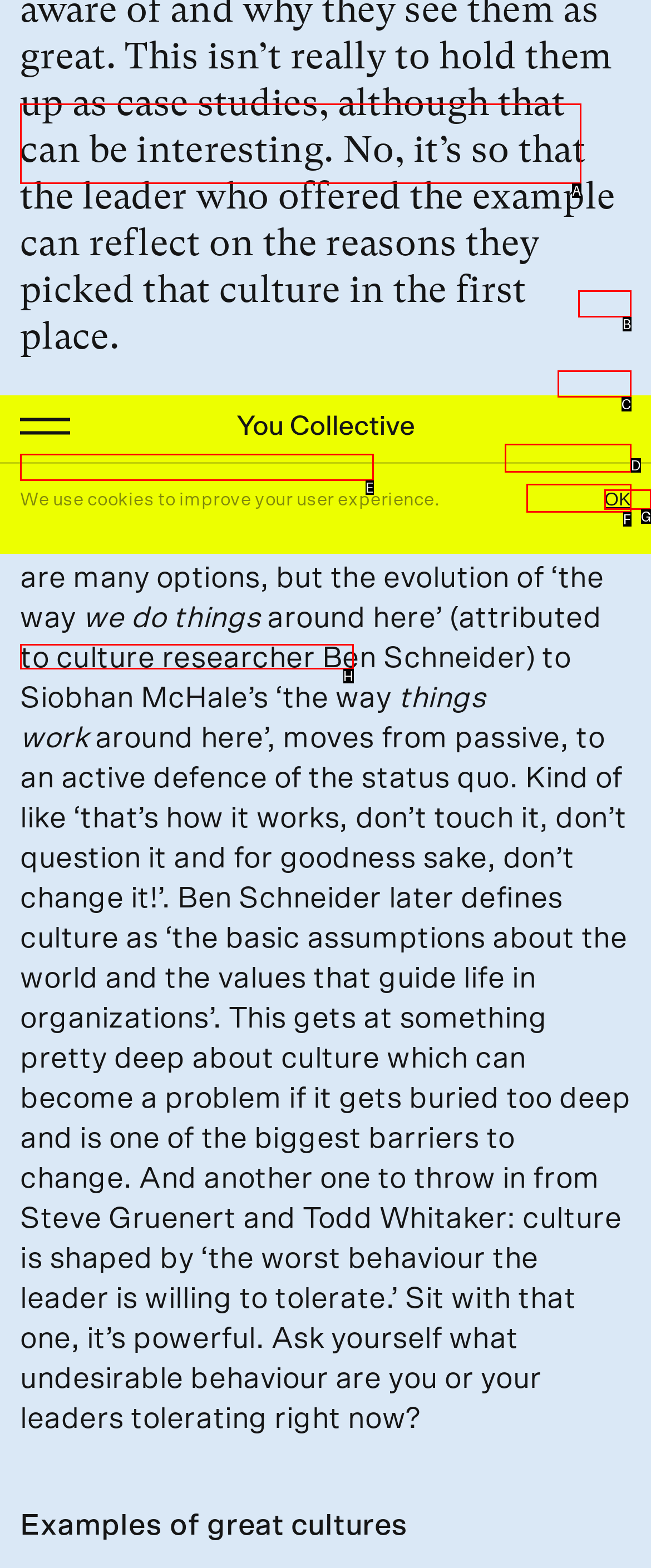Which HTML element matches the description: hello@theyoucollective.com the best? Answer directly with the letter of the chosen option.

E